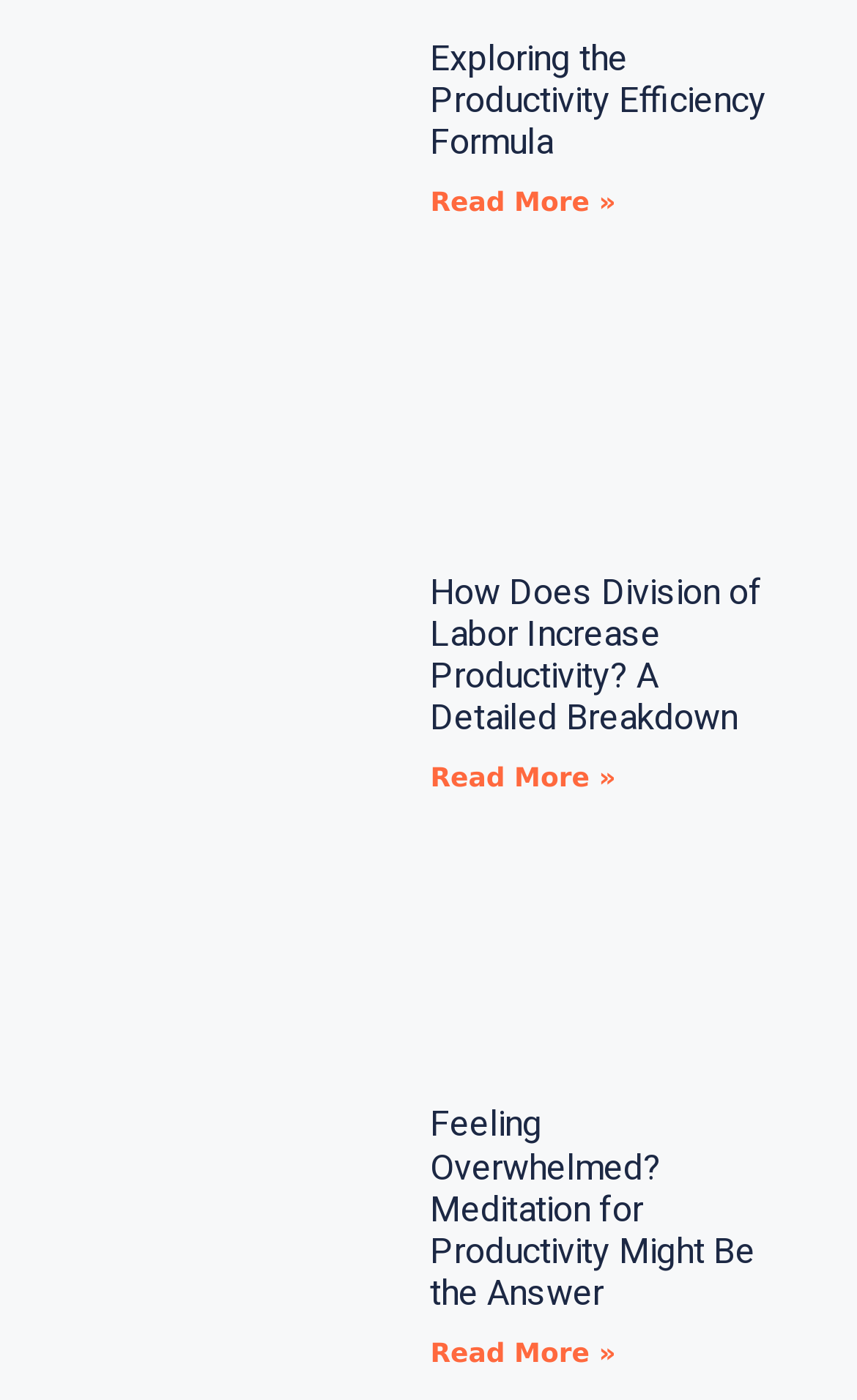Identify the bounding box coordinates of the region I need to click to complete this instruction: "View the article about how division of labor increases productivity".

[0.09, 0.409, 0.451, 0.735]